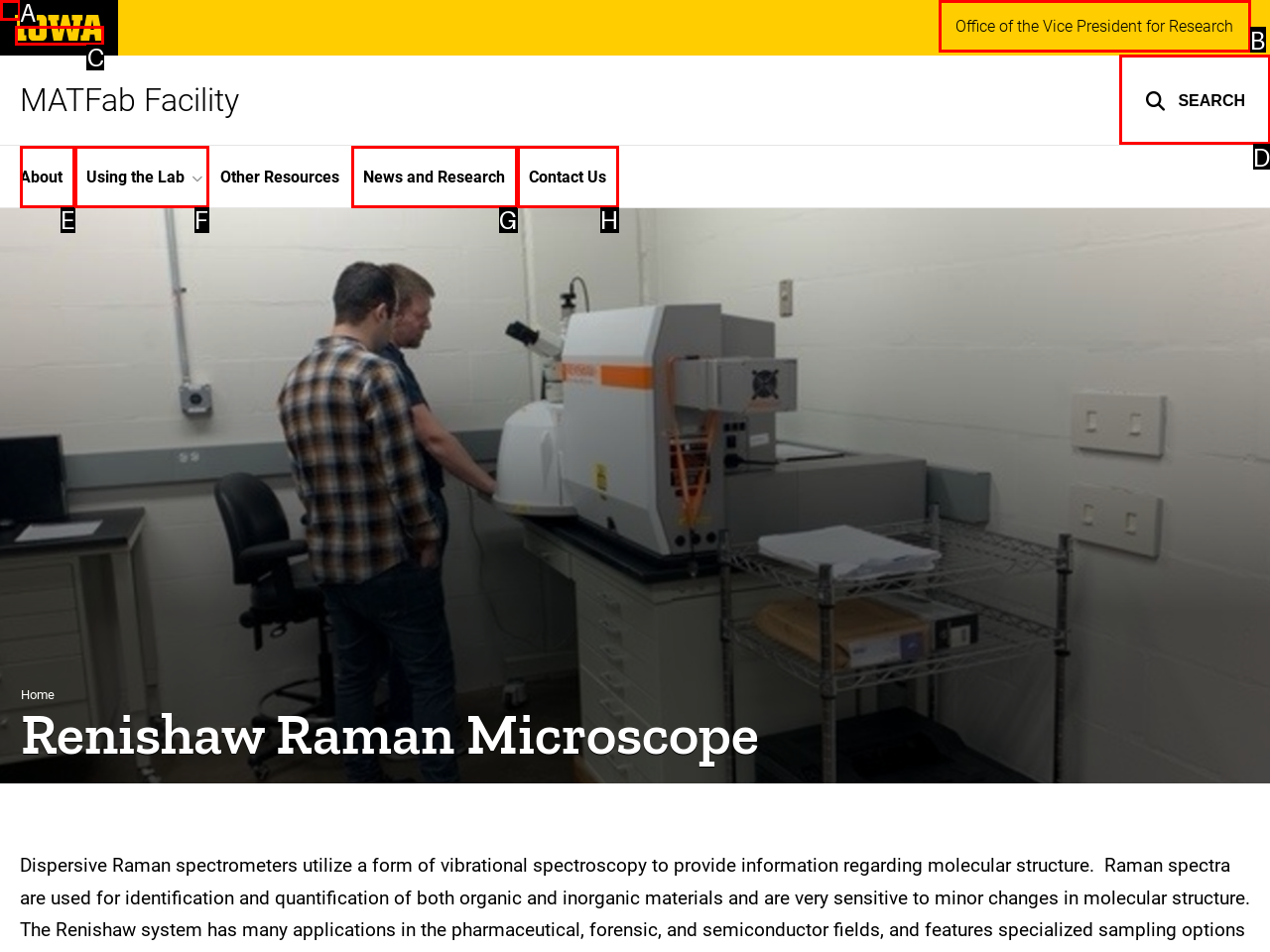Identify the correct letter of the UI element to click for this task: search the website
Respond with the letter from the listed options.

D